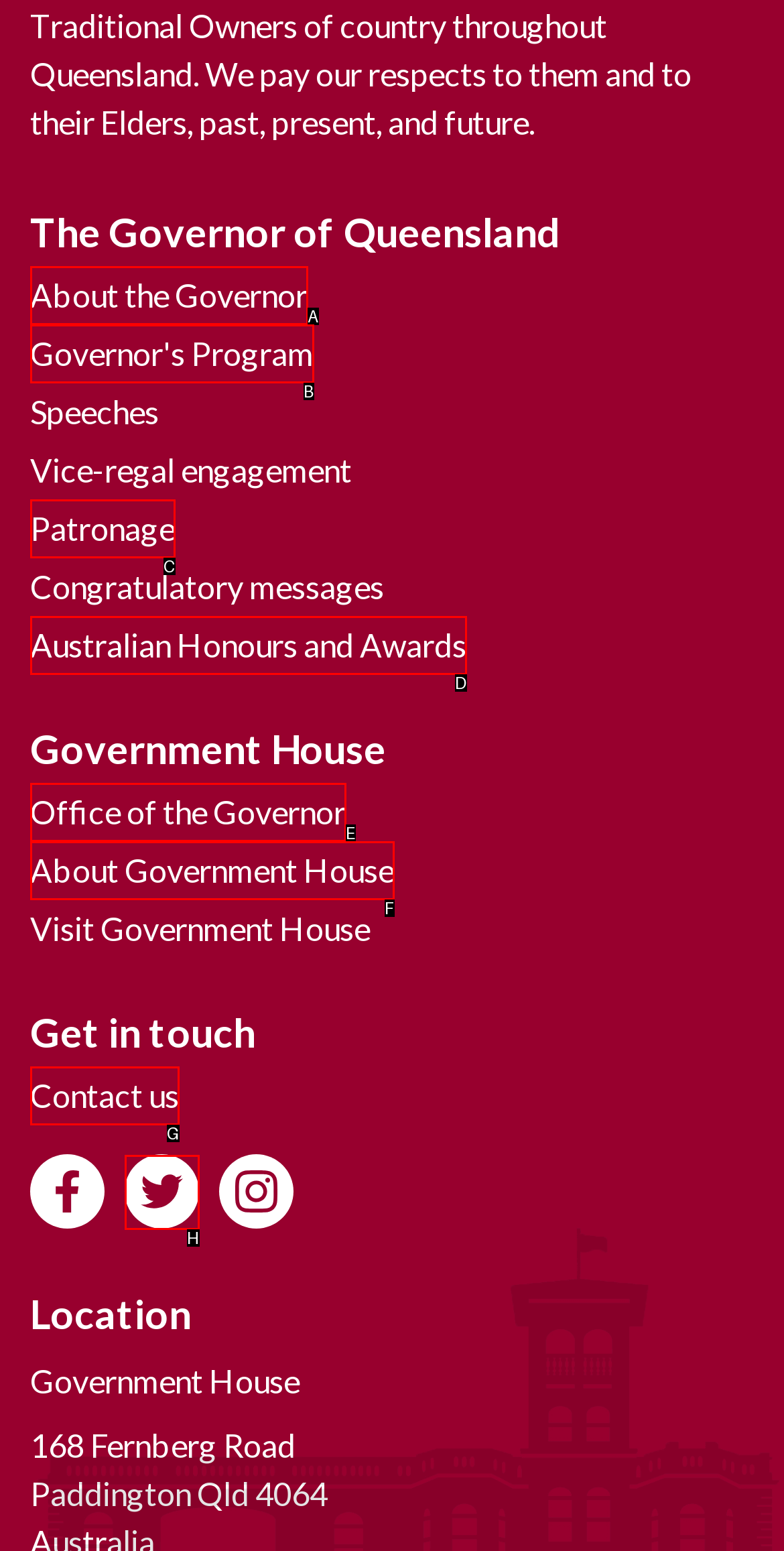From the description: Contact us, select the HTML element that fits best. Reply with the letter of the appropriate option.

G